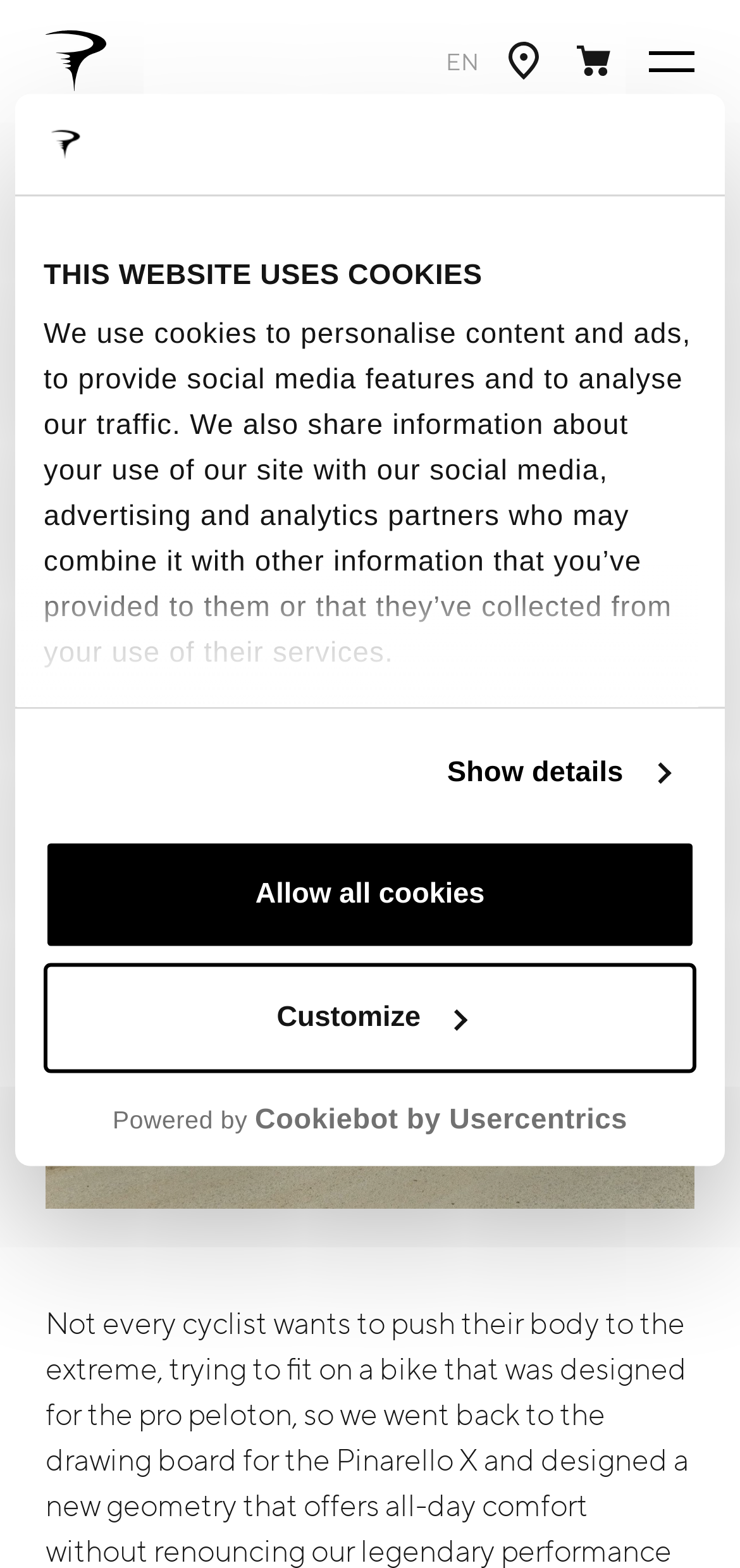From the details in the image, provide a thorough response to the question: What is the date mentioned on the webpage?

I found the date by looking at the StaticText element with the text '20 FEB 2023' at the top of the webpage. This element is located below the navigation links and above the main heading.